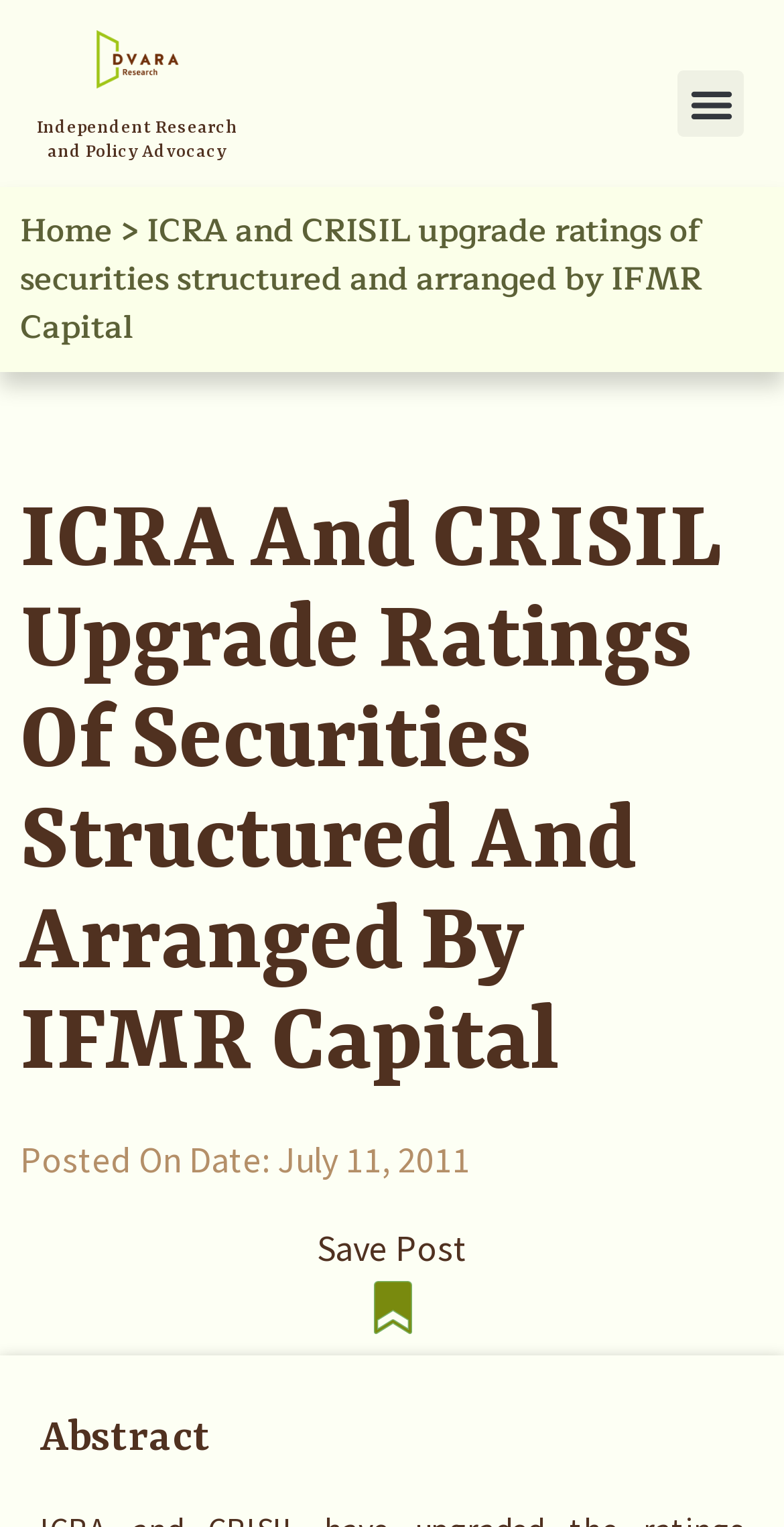What is the purpose of the button?
Refer to the image and provide a concise answer in one word or phrase.

Menu Toggle